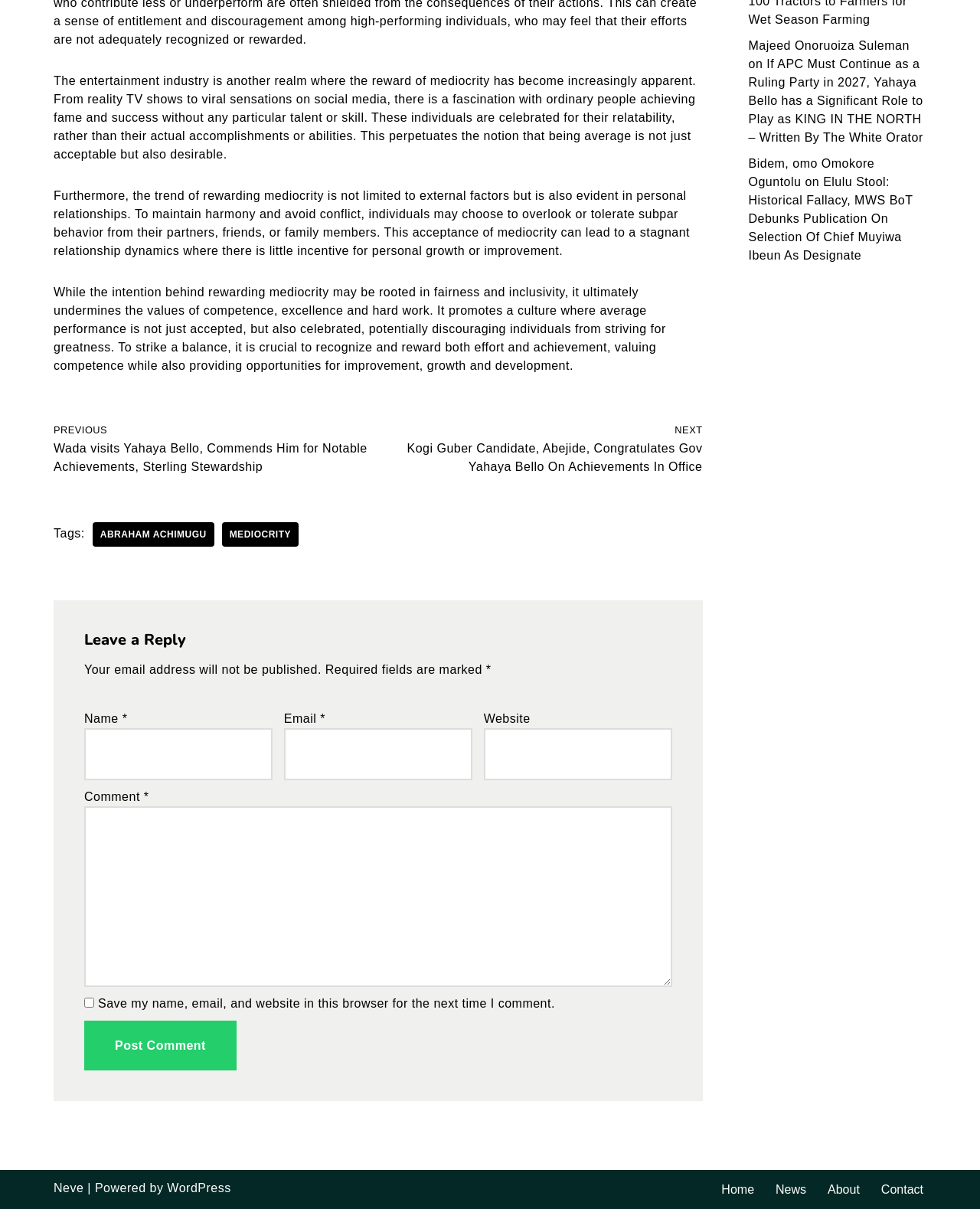Respond with a single word or phrase for the following question: 
What is the platform that powers this website?

WordPress